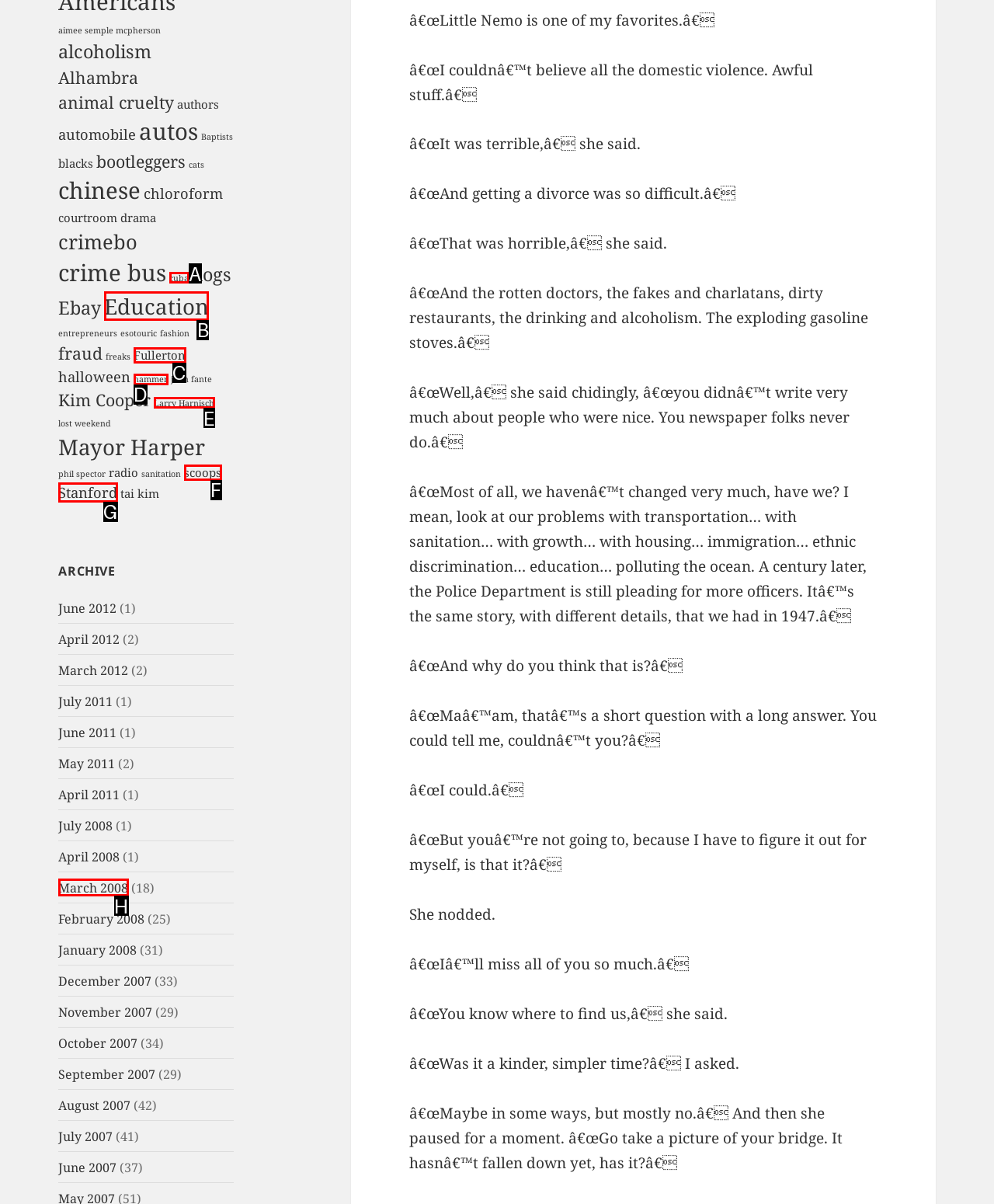Identify the correct option to click in order to accomplish the task: Explore 'Education' Provide your answer with the letter of the selected choice.

B